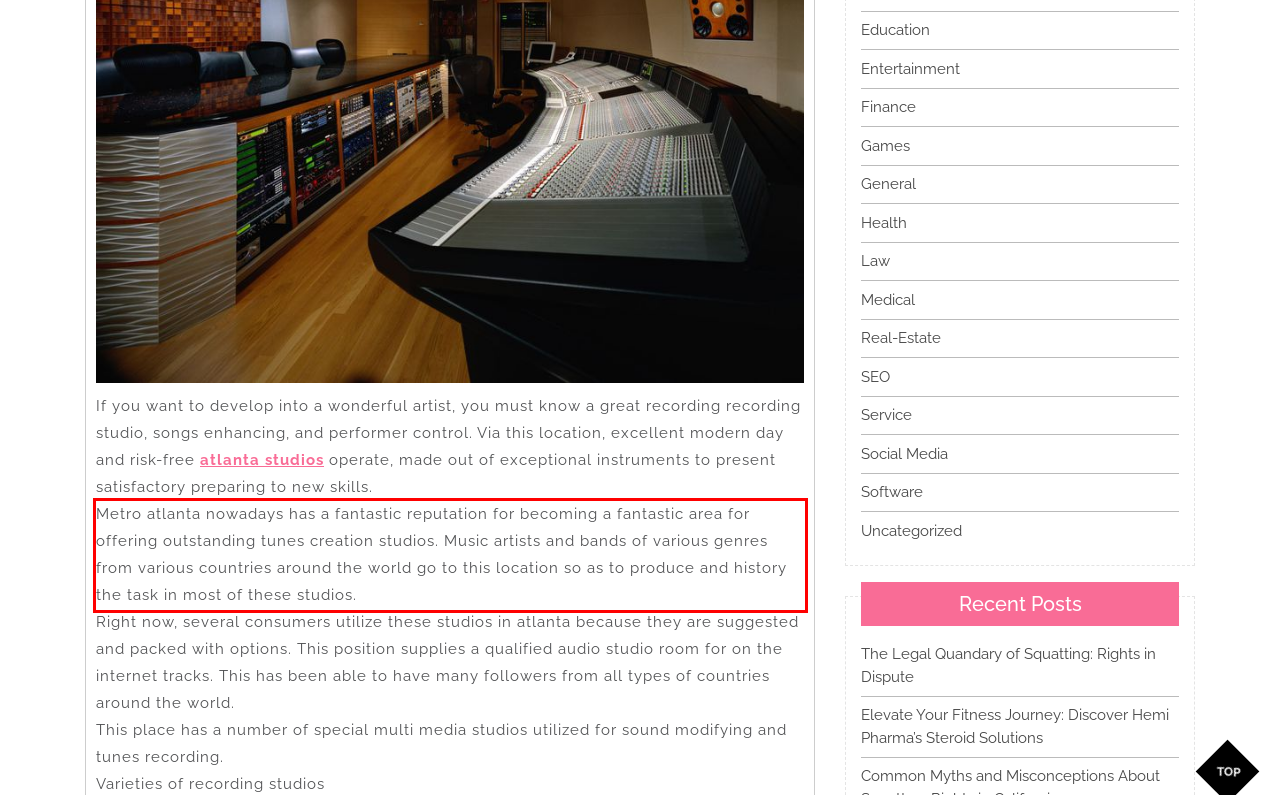Please perform OCR on the text within the red rectangle in the webpage screenshot and return the text content.

Metro atlanta nowadays has a fantastic reputation for becoming a fantastic area for offering outstanding tunes creation studios. Music artists and bands of various genres from various countries around the world go to this location so as to produce and history the task in most of these studios.